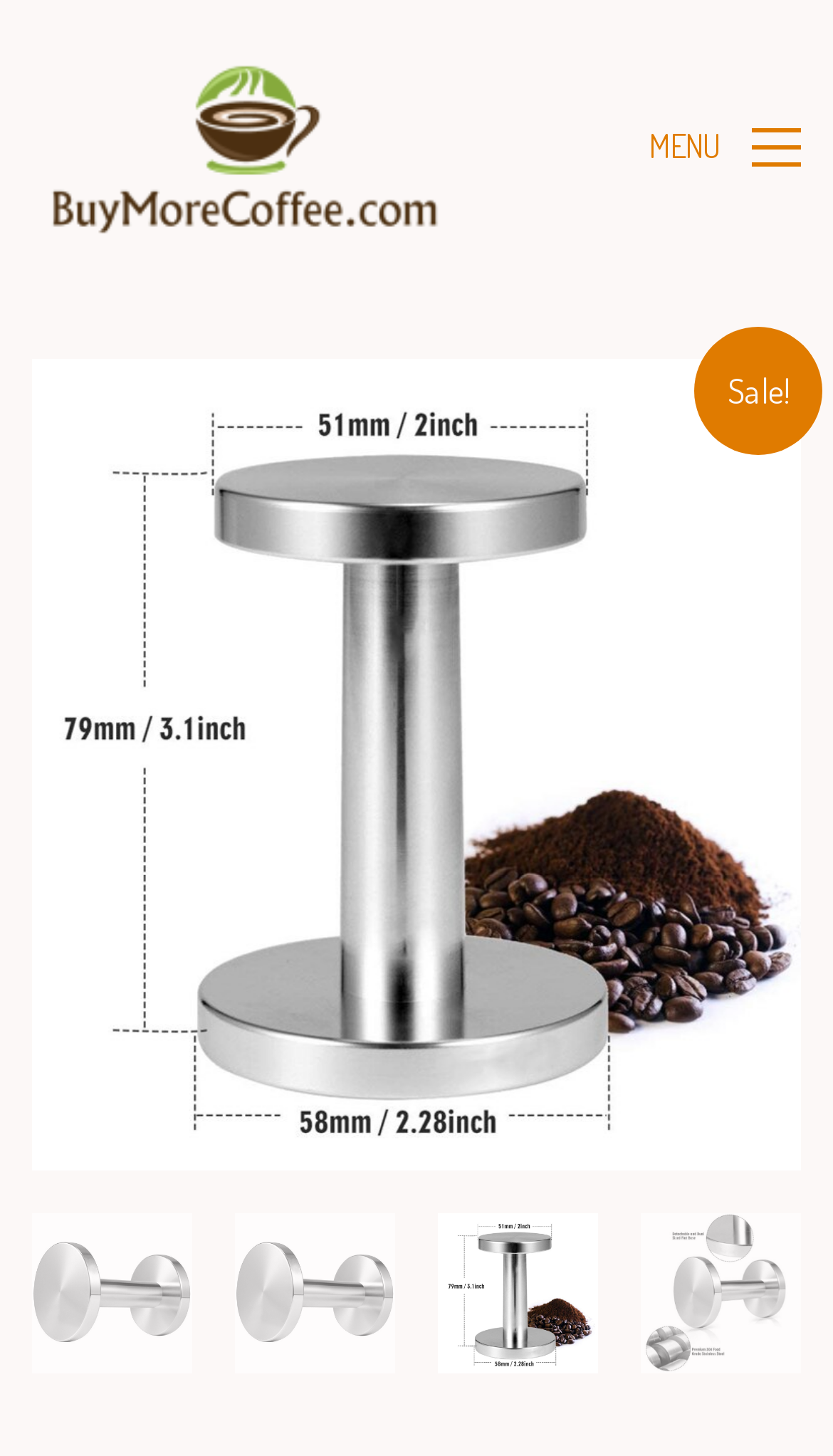How many links are there below the main product image?
Based on the image, answer the question in a detailed manner.

I counted the number of links below the main product image by analyzing the webpage's structure and content. There are four links, although some of them are hidden.